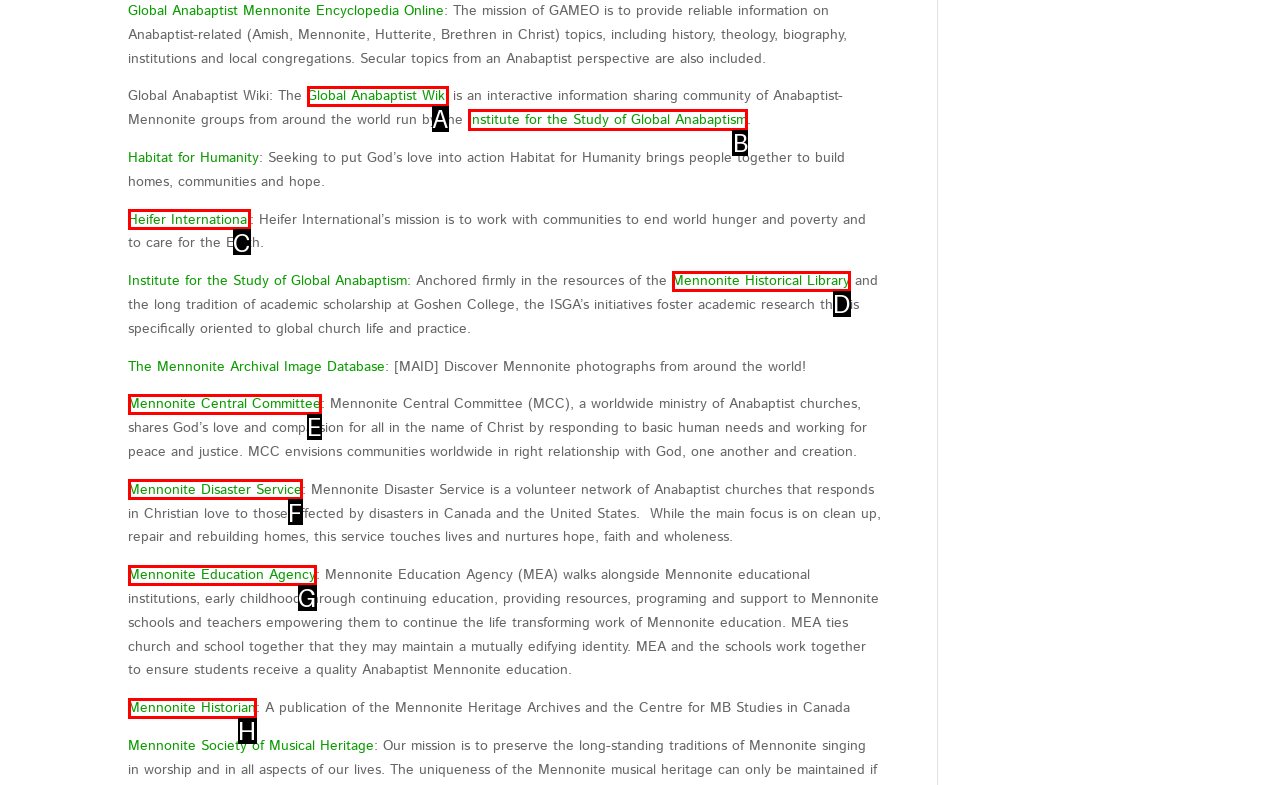Choose the HTML element that should be clicked to accomplish the task: Learn more about the Institute for the Study of Global Anabaptism. Answer with the letter of the chosen option.

B